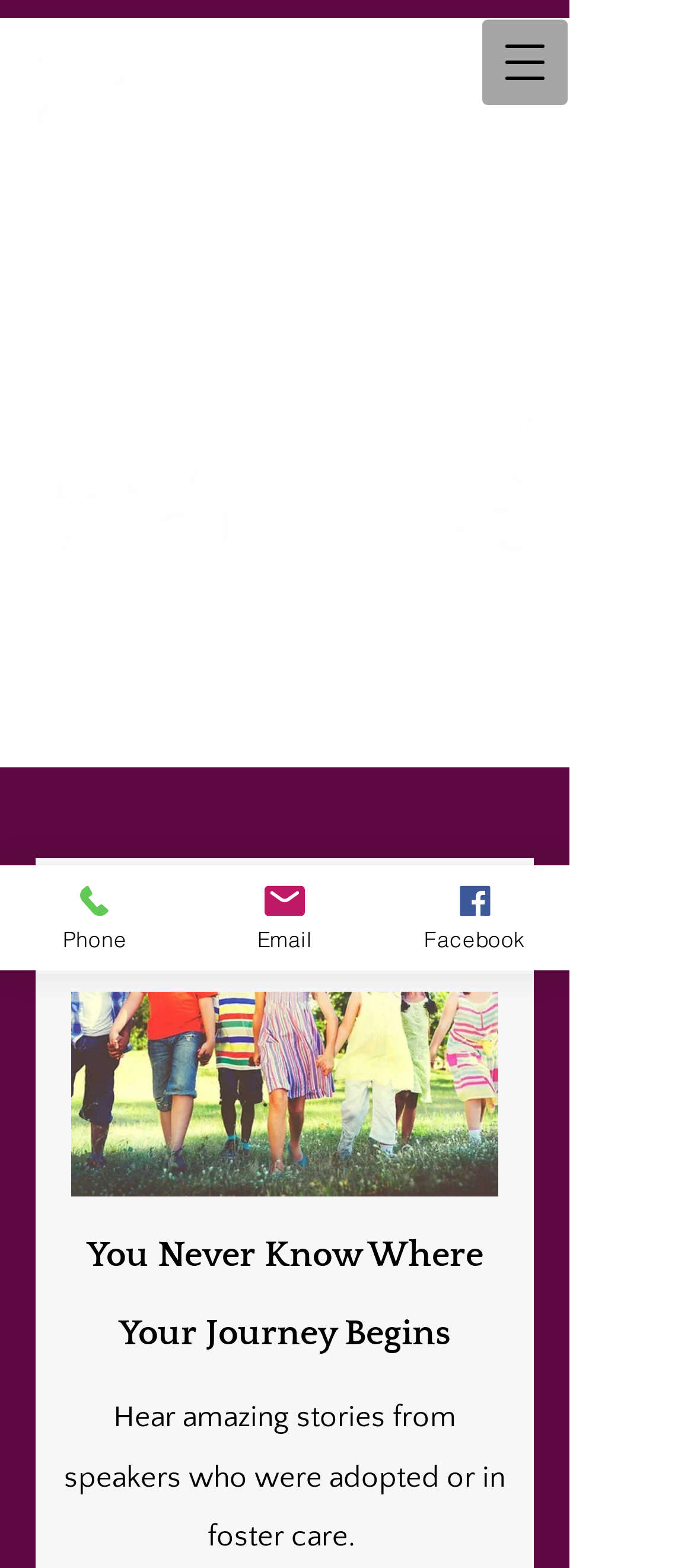Find the bounding box coordinates for the HTML element described in this sentence: "aria-label="Open navigation menu"". Provide the coordinates as four float numbers between 0 and 1, in the format [left, top, right, bottom].

[0.692, 0.011, 0.821, 0.068]